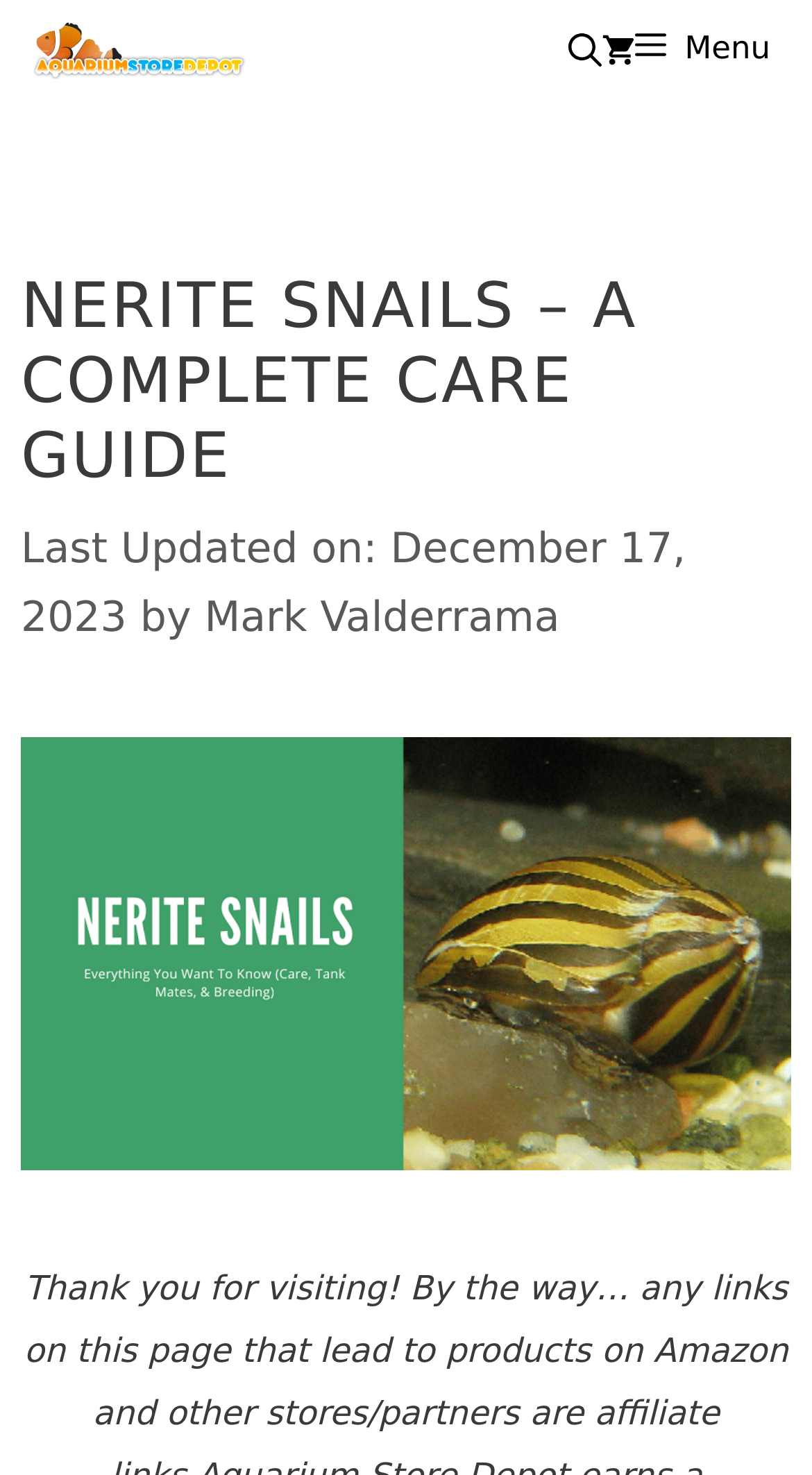Can you find and generate the webpage's heading?

NERITE SNAILS – A COMPLETE CARE GUIDE